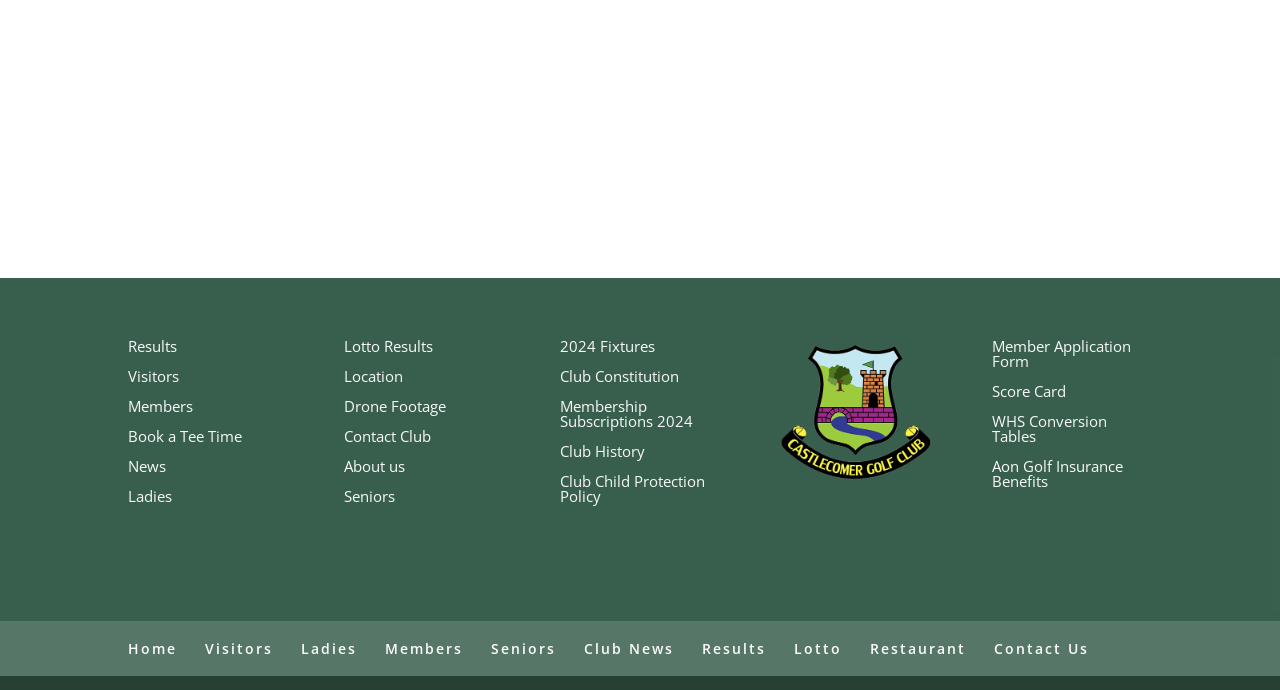What type of information is available under 'Club History'?
Please provide a comprehensive answer based on the visual information in the image.

The 'Club History' link likely provides information about the origins, milestones, and significant events in the history of the golf club, giving users an insight into the club's past and heritage.